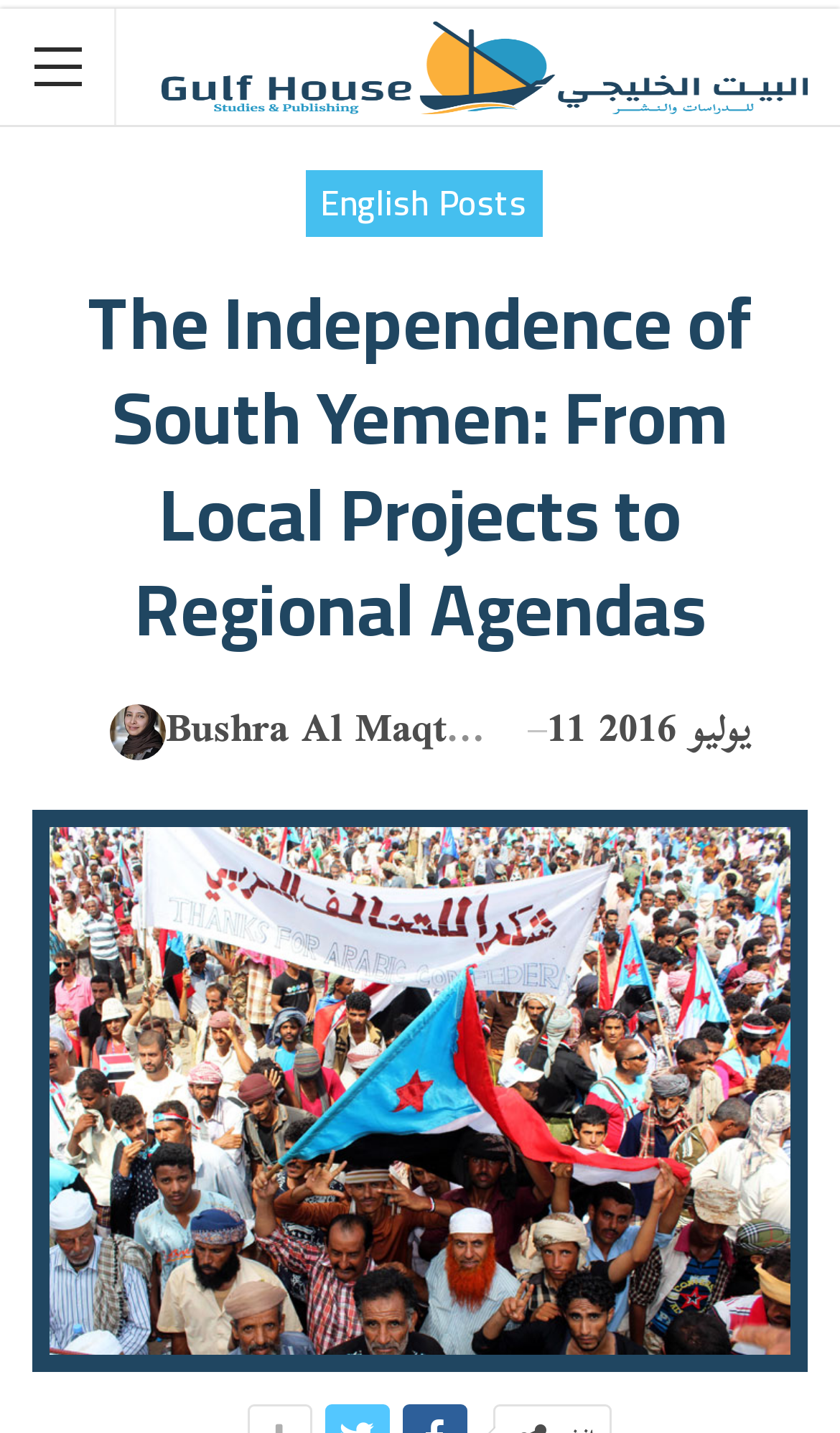When was the article published?
Using the image provided, answer with just one word or phrase.

11 يوليو 2016